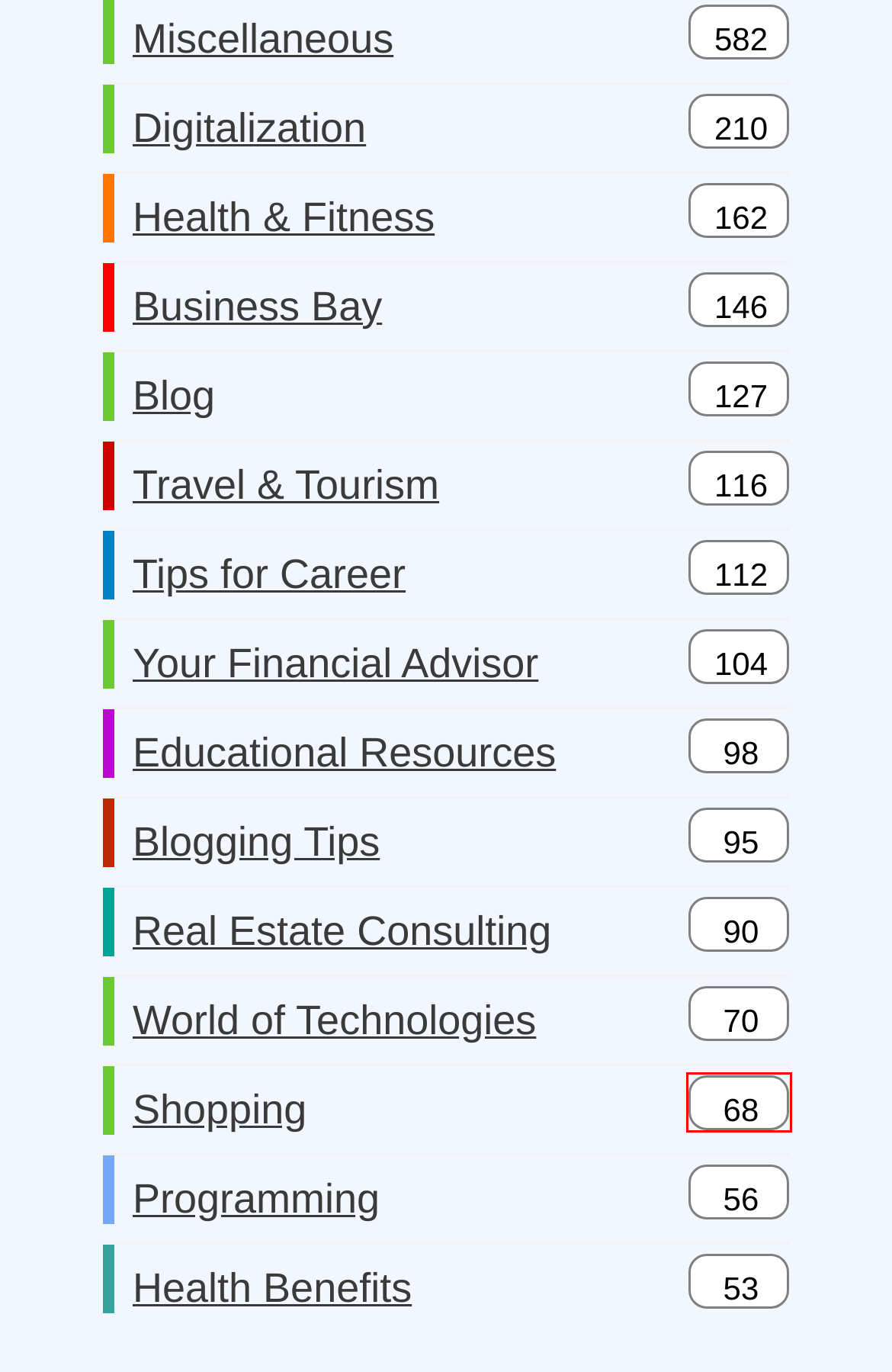Review the screenshot of a webpage that includes a red bounding box. Choose the most suitable webpage description that matches the new webpage after clicking the element within the red bounding box. Here are the candidates:
A. Digitalization to make your Life more fruitful and advanced
B. Core Blogging Tips for dynamic Bloggers and their Blogs
C. Interested for Shopping? Follow our tips for better Experience
D. Explore our On-line Guide for better Travel and Tourism
E. Tips for your better Career progress to win win and win
F. Real Estate Consulting session for property investors
G. Homely Health Benefits ideas for your better HealthCare
H. Free Educational Resources for Students to develop them better

C